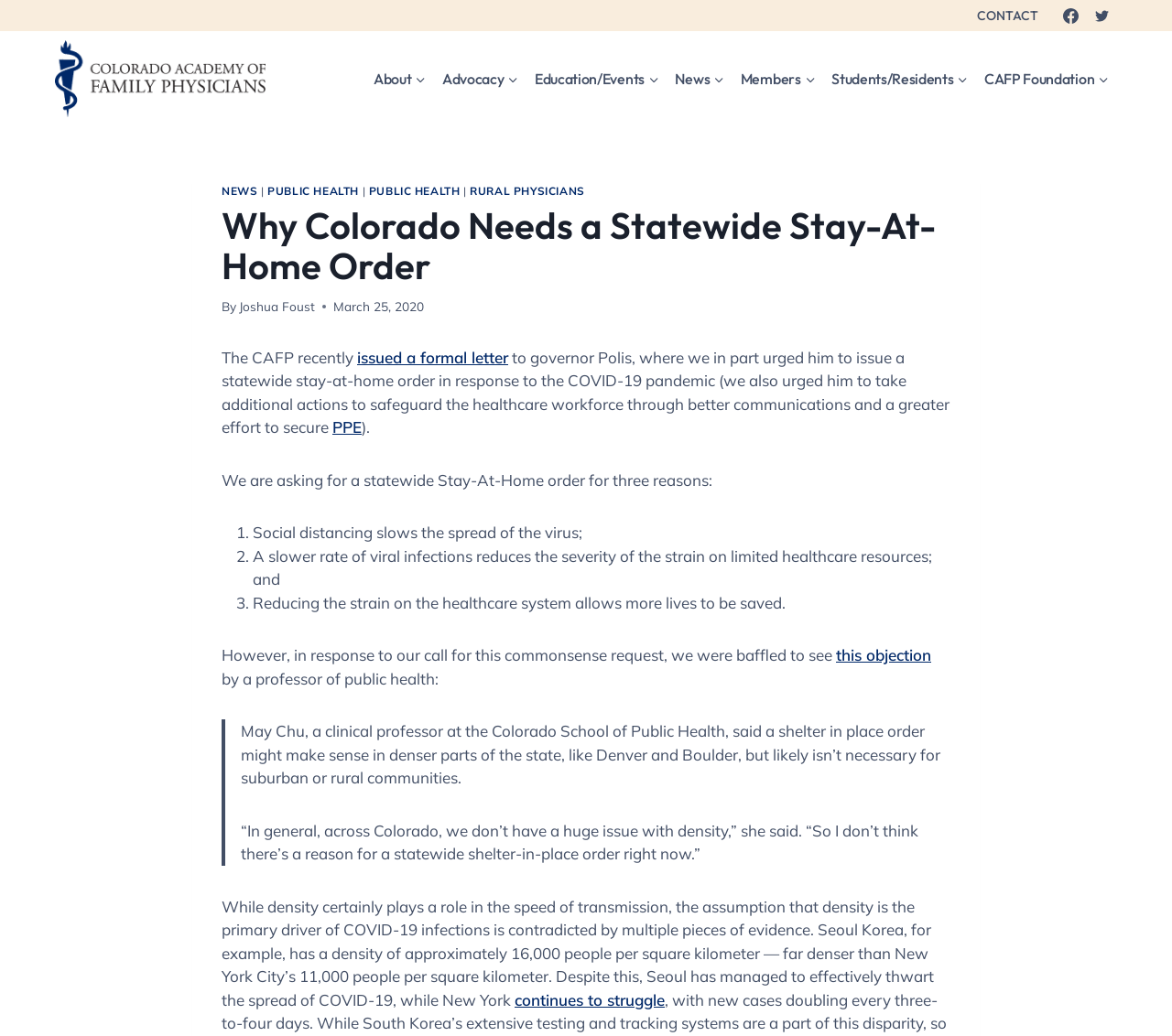Please specify the bounding box coordinates of the area that should be clicked to accomplish the following instruction: "Check the CAFP logo". The coordinates should consist of four float numbers between 0 and 1, i.e., [left, top, right, bottom].

[0.047, 0.039, 0.227, 0.113]